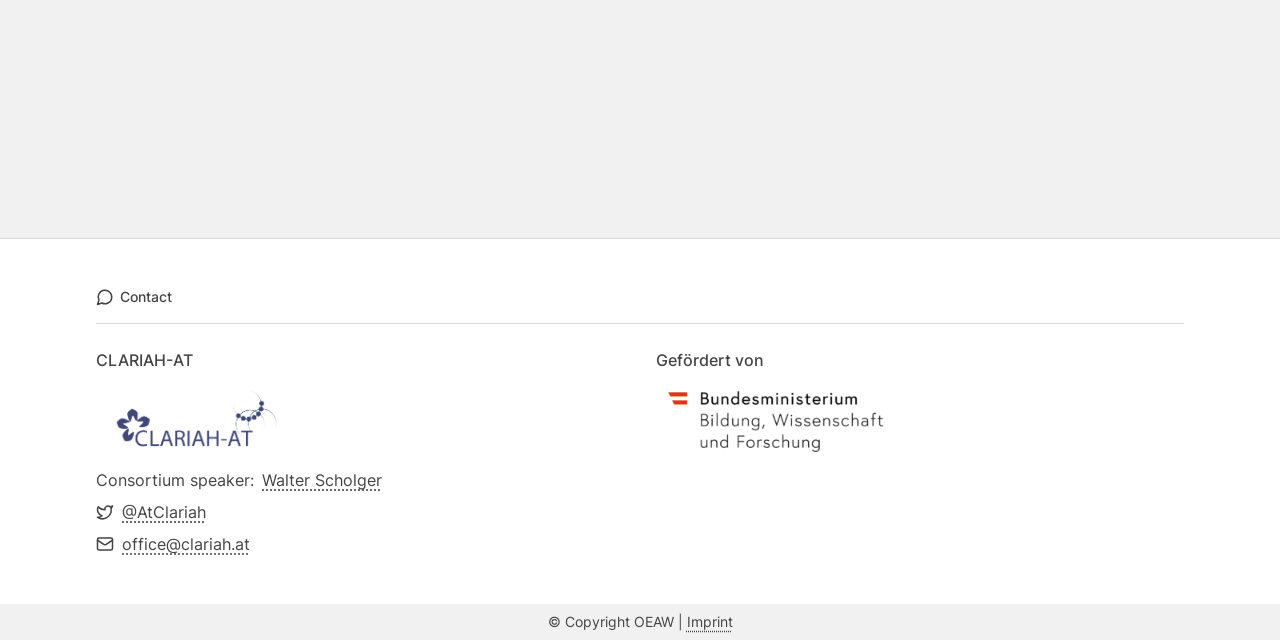Based on the element description: "Walter Scholger", identify the UI element and provide its bounding box coordinates. Use four float numbers between 0 and 1, [left, top, right, bottom].

[0.205, 0.734, 0.298, 0.766]